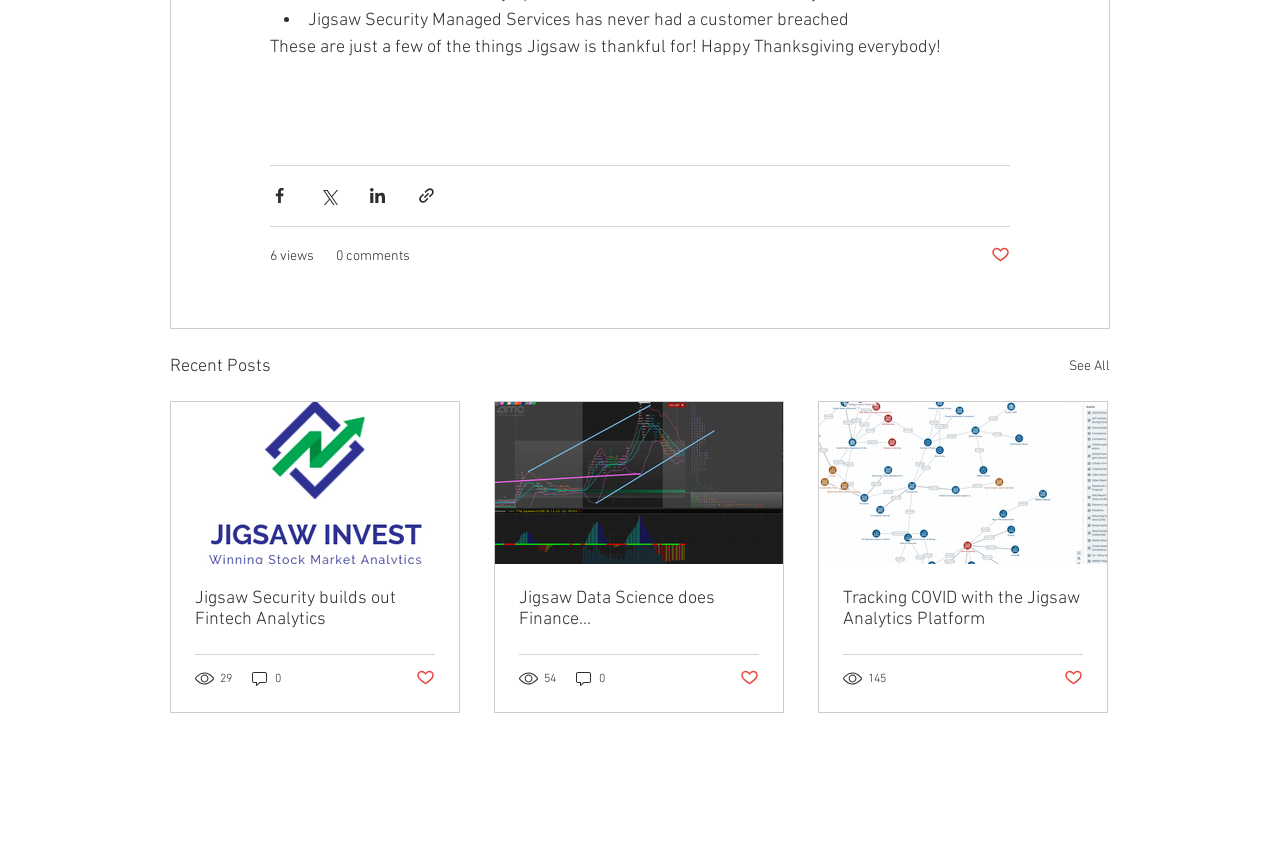Determine the bounding box coordinates for the region that must be clicked to execute the following instruction: "Like the post".

[0.774, 0.288, 0.789, 0.315]